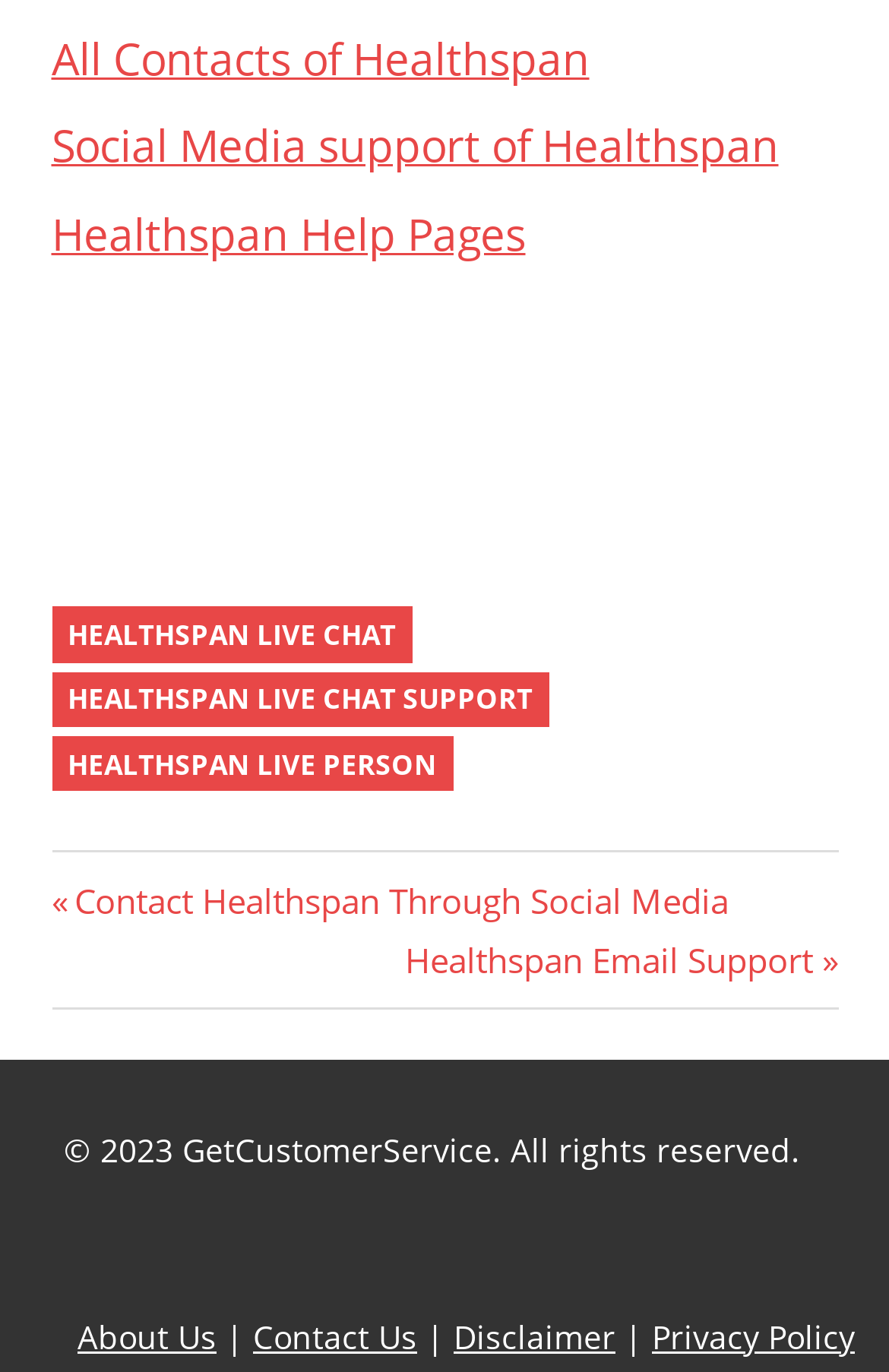Locate the bounding box coordinates of the element that should be clicked to fulfill the instruction: "View disclaimer".

[0.51, 0.958, 0.692, 0.99]